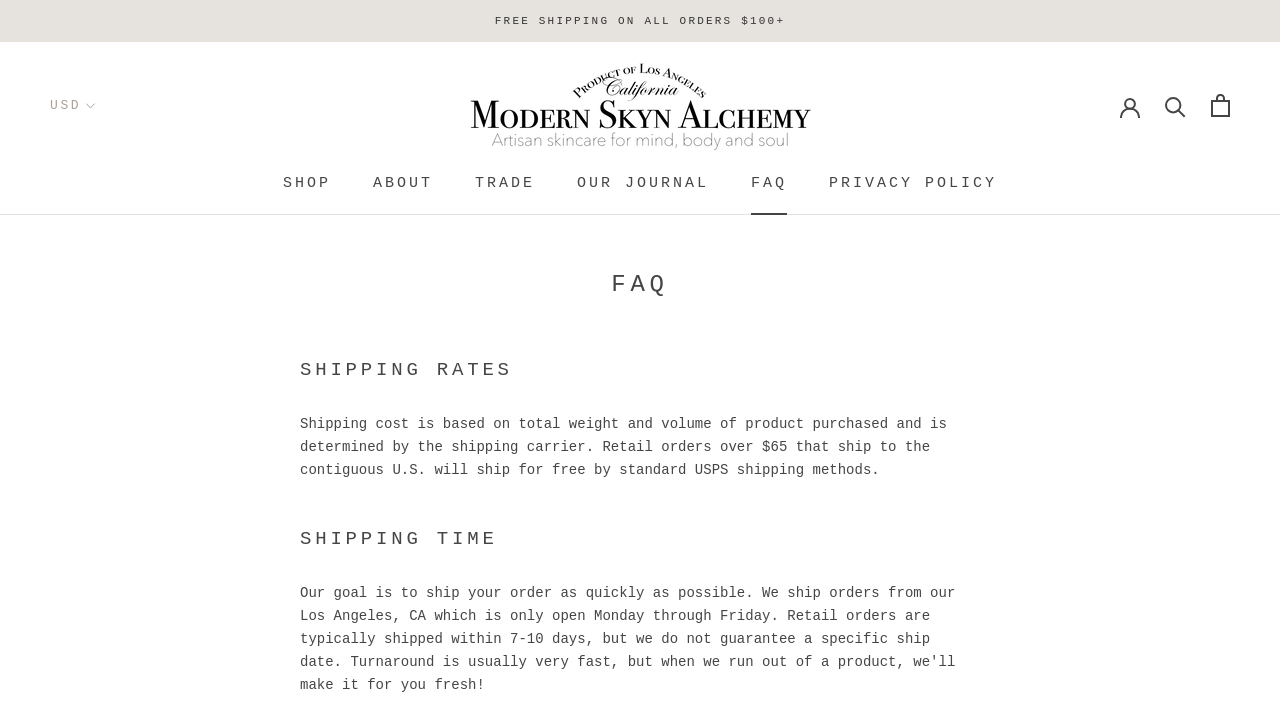Specify the bounding box coordinates of the element's area that should be clicked to execute the given instruction: "Click on SHOP". The coordinates should be four float numbers between 0 and 1, i.e., [left, top, right, bottom].

[0.221, 0.244, 0.259, 0.268]